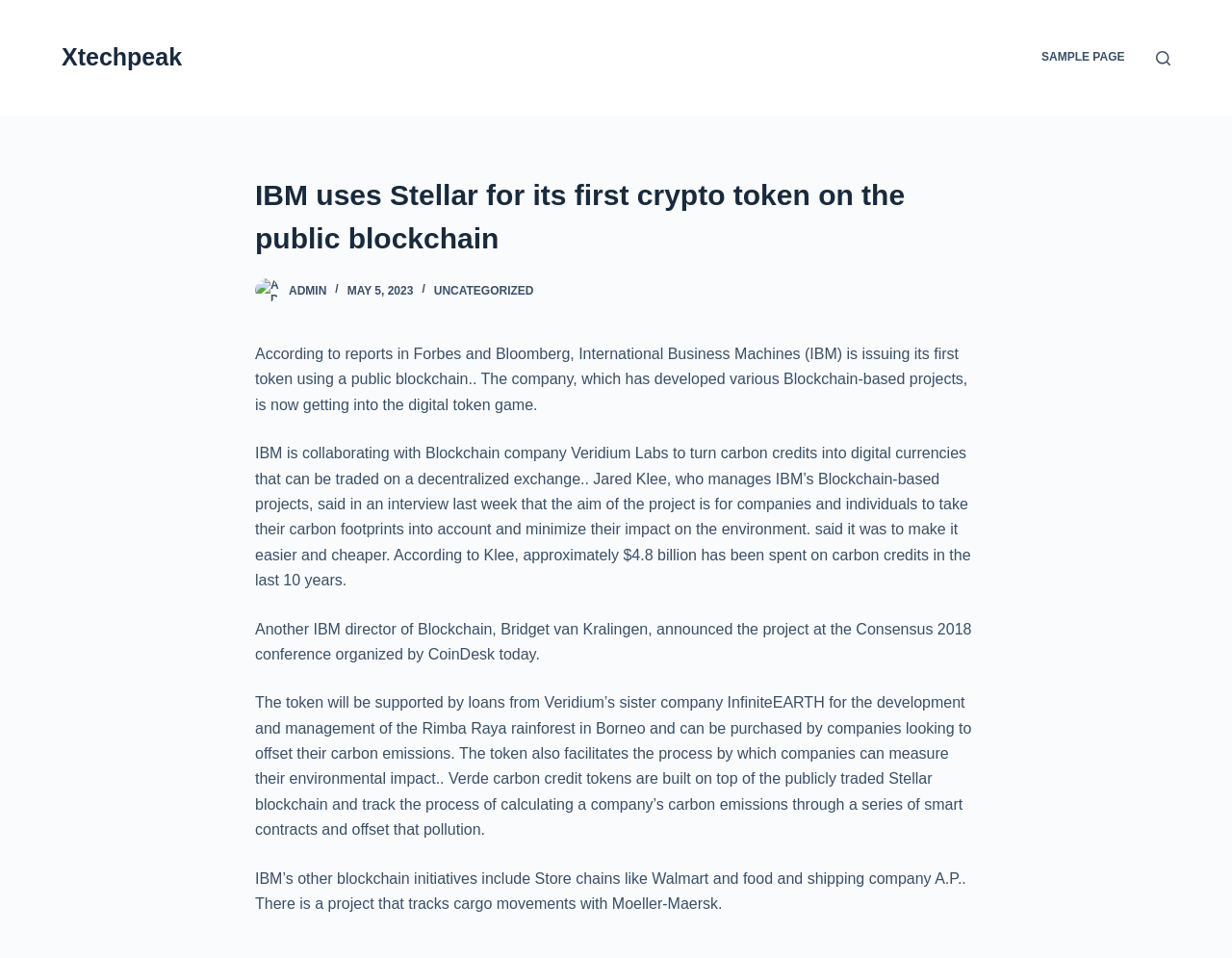Please extract the primary headline from the webpage.

IBM uses Stellar for its first crypto token on the public blockchain